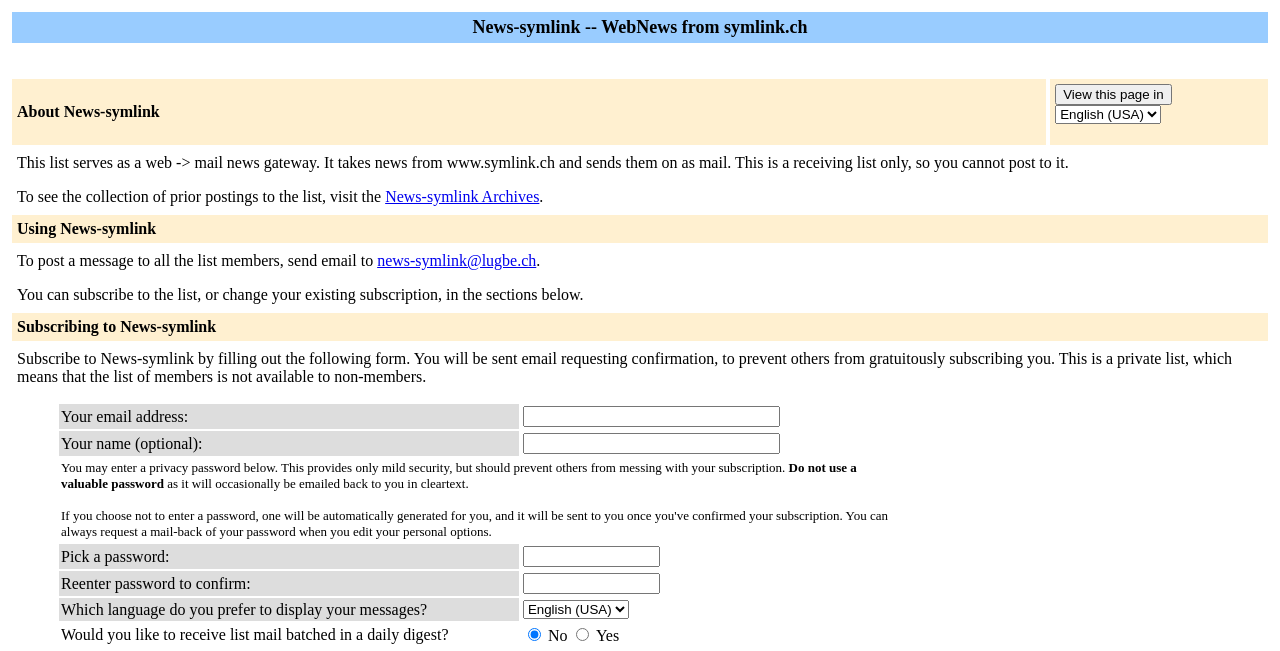Can you give a detailed response to the following question using the information from the image? Can I subscribe to the list without a password?

According to the webpage, if you choose not to enter a password, one will be automatically generated for you, and it will be sent to you once you've confirmed your subscription.